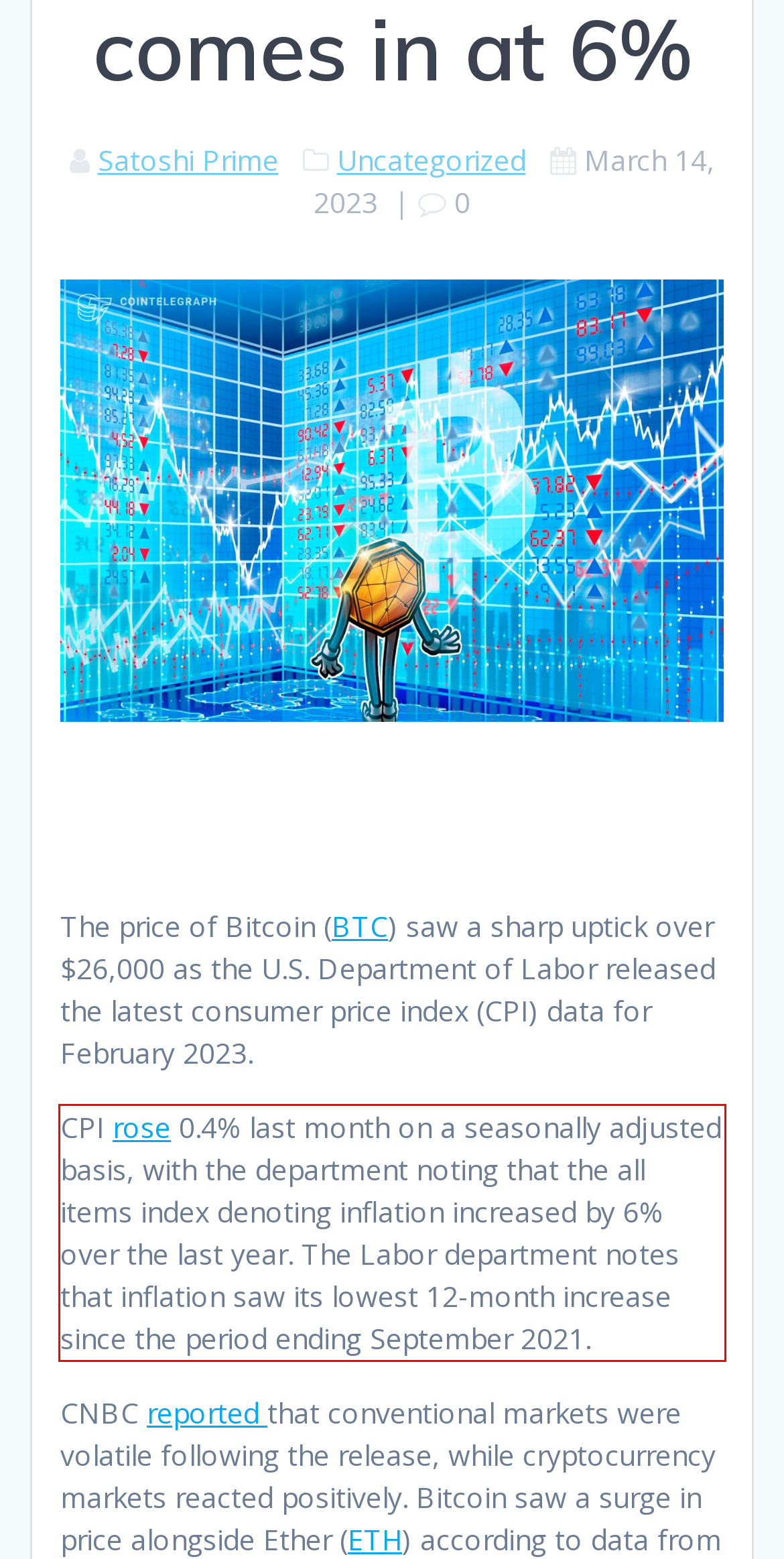Please examine the screenshot of the webpage and read the text present within the red rectangle bounding box.

CPI rose 0.4% last month on a seasonally adjusted basis, with the department noting that the all items index denoting inflation increased by 6% over the last year. The Labor department notes that inflation saw its lowest 12-month increase since the period ending September 2021.